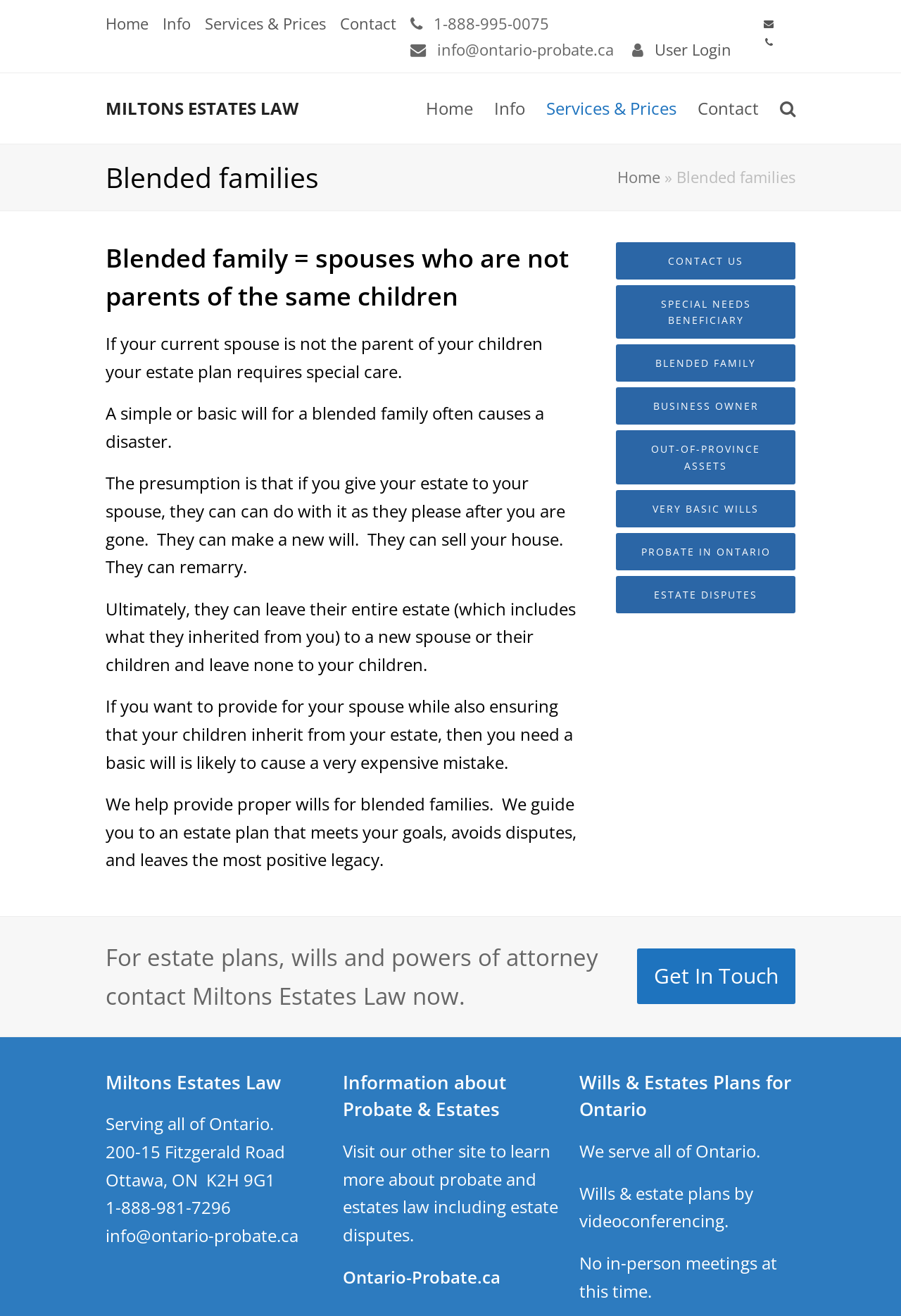Specify the bounding box coordinates of the element's region that should be clicked to achieve the following instruction: "Visit the Ontario-Probate.ca website". The bounding box coordinates consist of four float numbers between 0 and 1, in the format [left, top, right, bottom].

[0.38, 0.961, 0.555, 0.979]